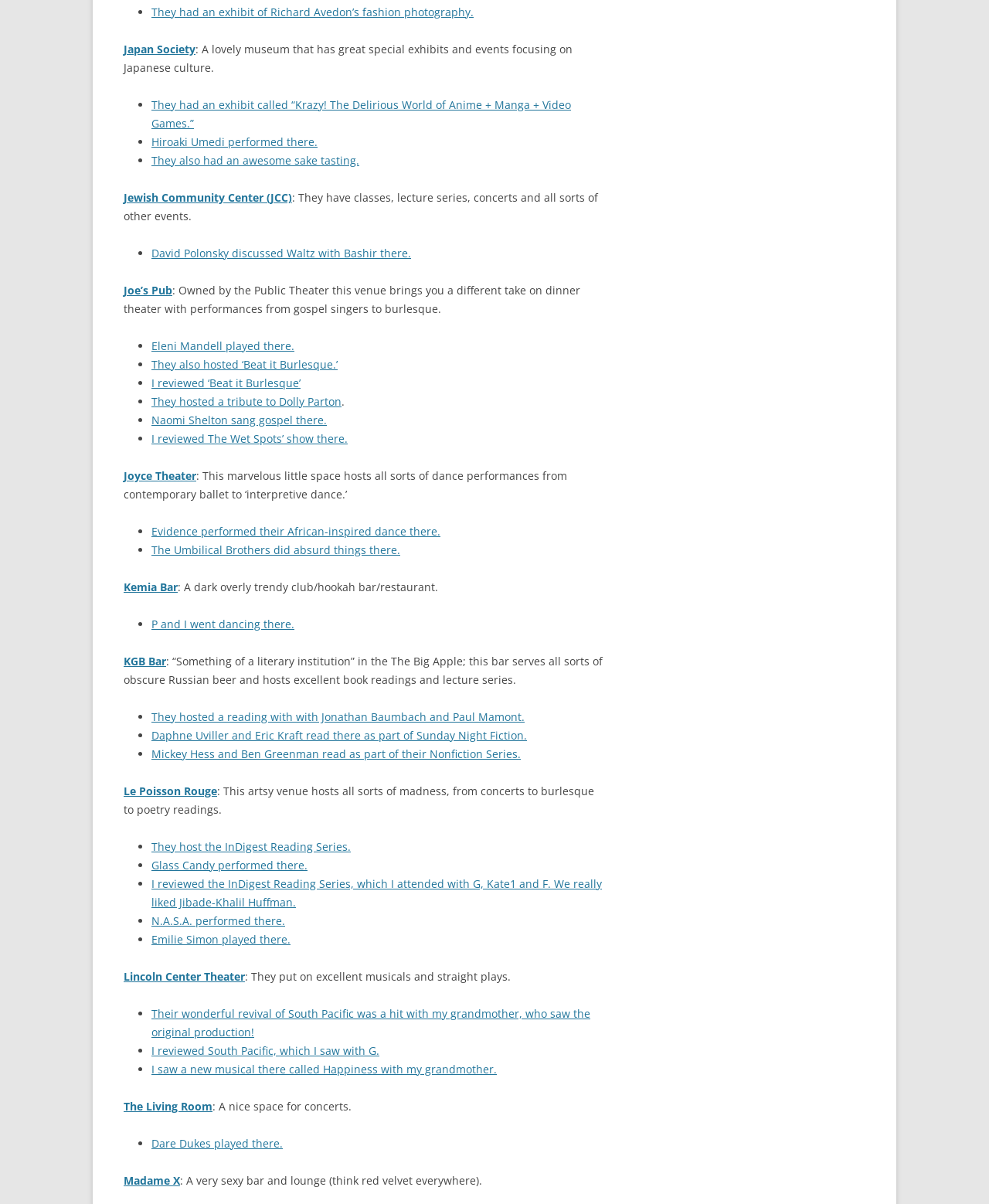Please give the bounding box coordinates of the area that should be clicked to fulfill the following instruction: "Read about Joe’s Pub". The coordinates should be in the format of four float numbers from 0 to 1, i.e., [left, top, right, bottom].

[0.125, 0.235, 0.174, 0.247]